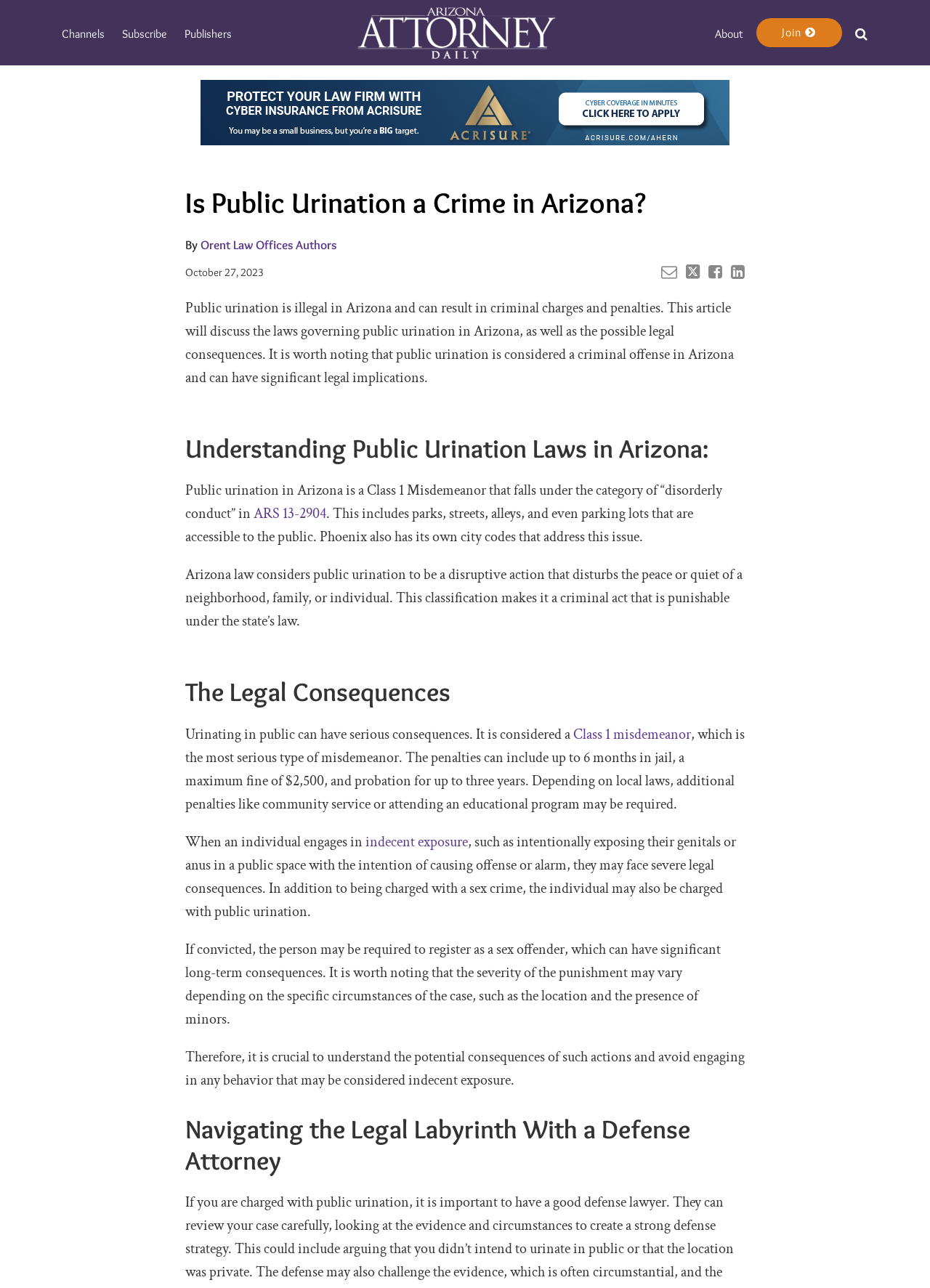Please find the bounding box coordinates of the clickable region needed to complete the following instruction: "Click the 'Channels' link". The bounding box coordinates must consist of four float numbers between 0 and 1, i.e., [left, top, right, bottom].

[0.066, 0.02, 0.112, 0.033]